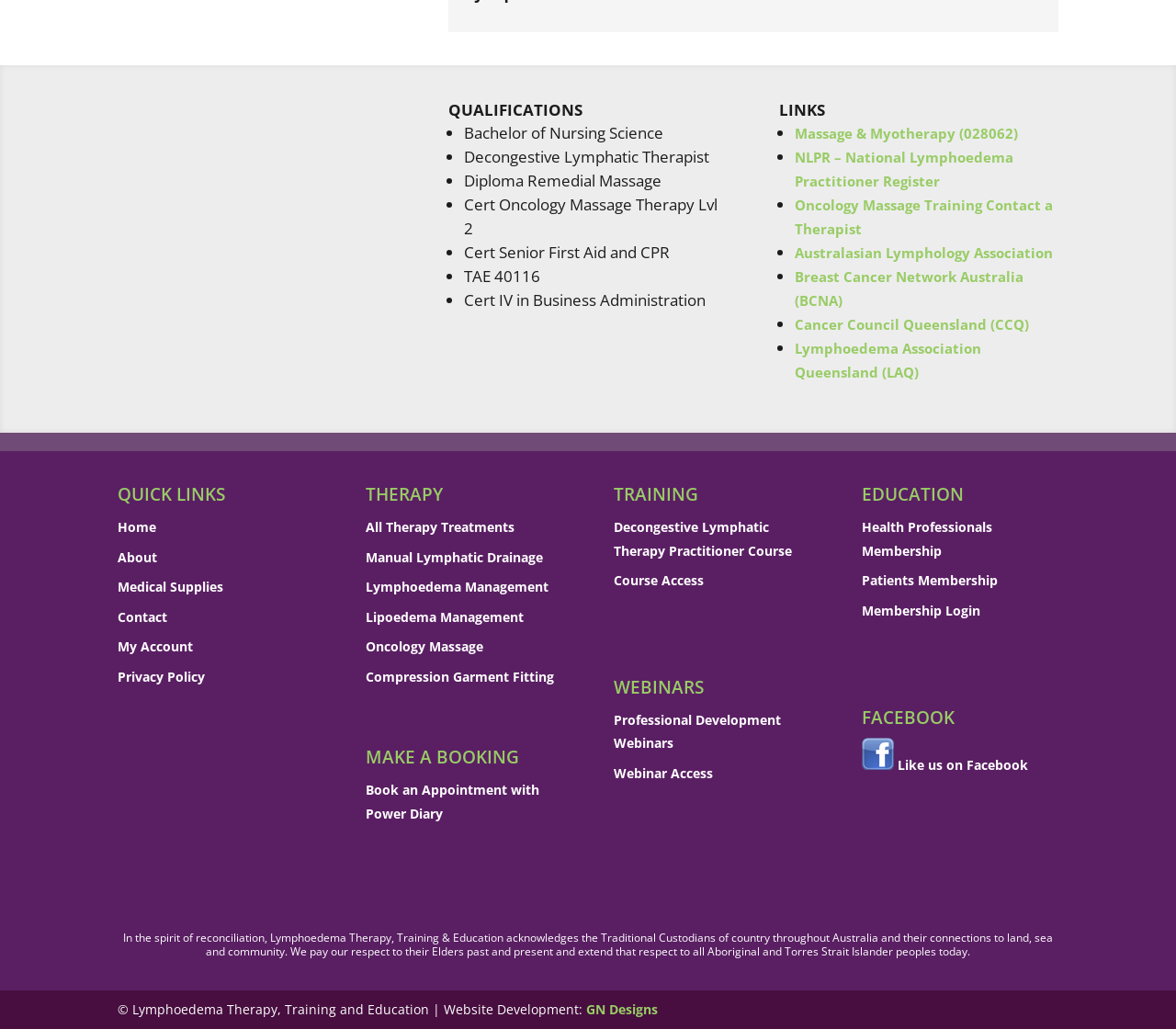Extract the bounding box for the UI element that matches this description: "Cancer Council Queensland (CCQ)".

[0.676, 0.306, 0.875, 0.324]